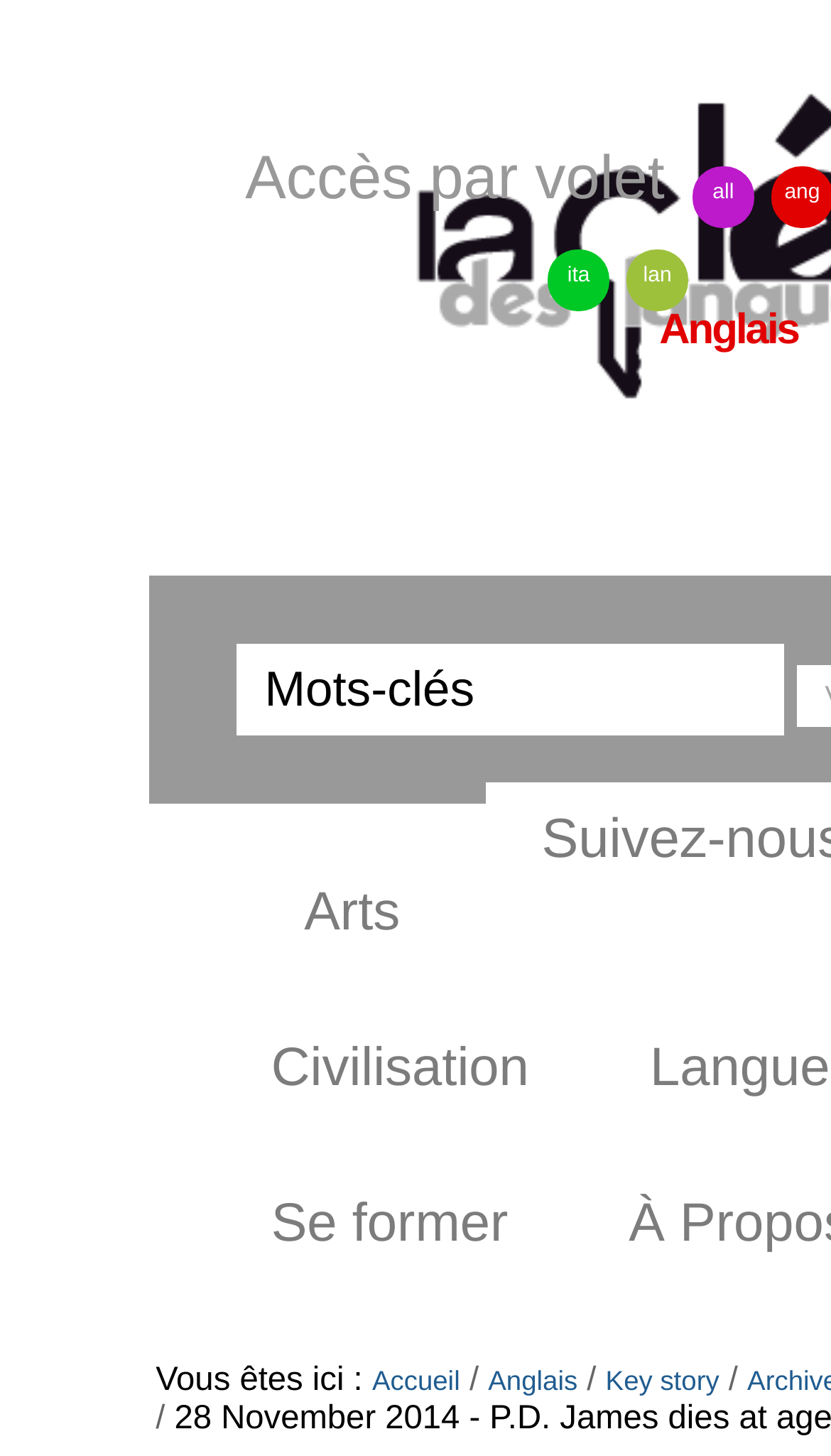Generate the text content of the main headline of the webpage.

28 November 2014 - P.D. James dies at age 94